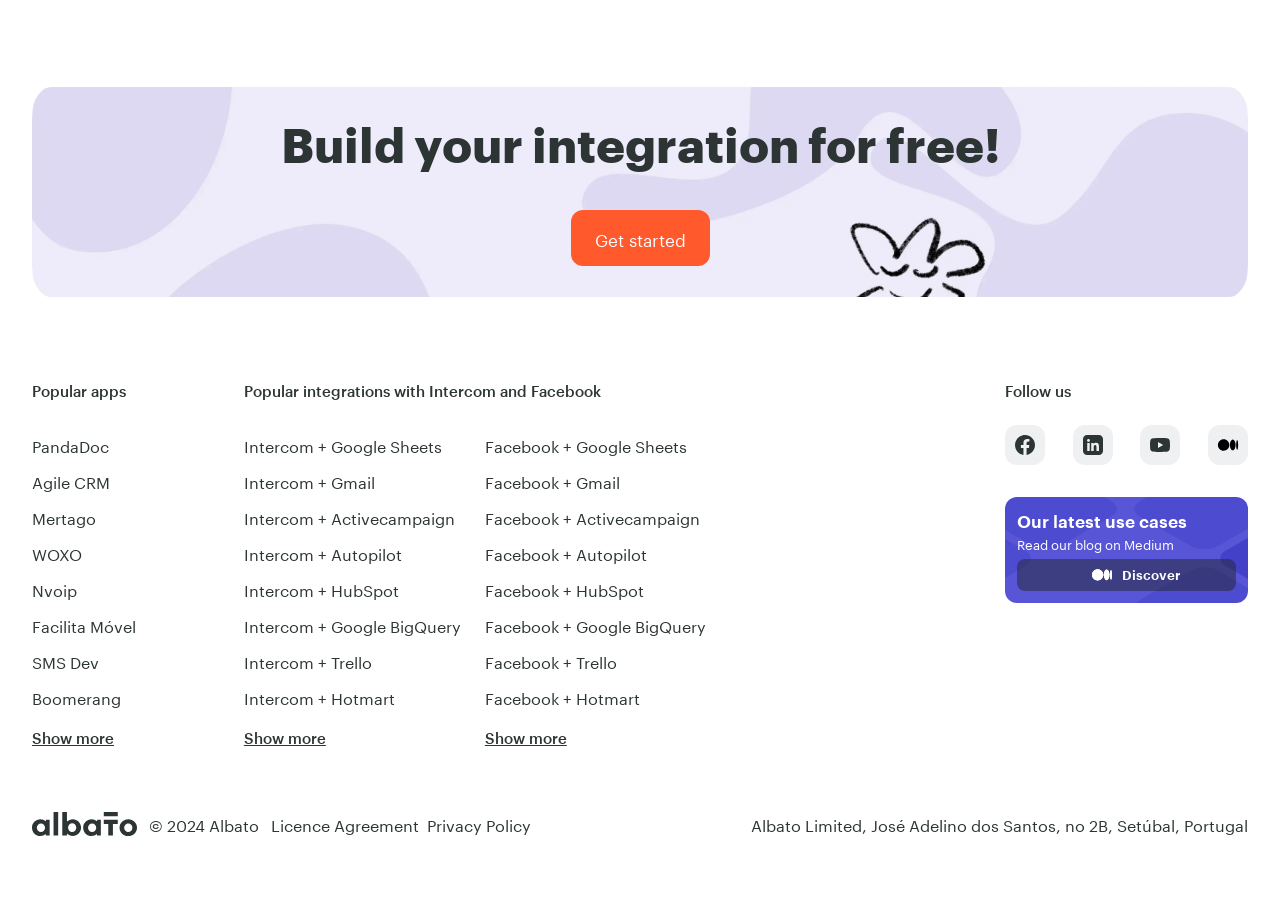Identify the bounding box coordinates of the area you need to click to perform the following instruction: "Follow us on Facebook".

[0.785, 0.473, 0.816, 0.518]